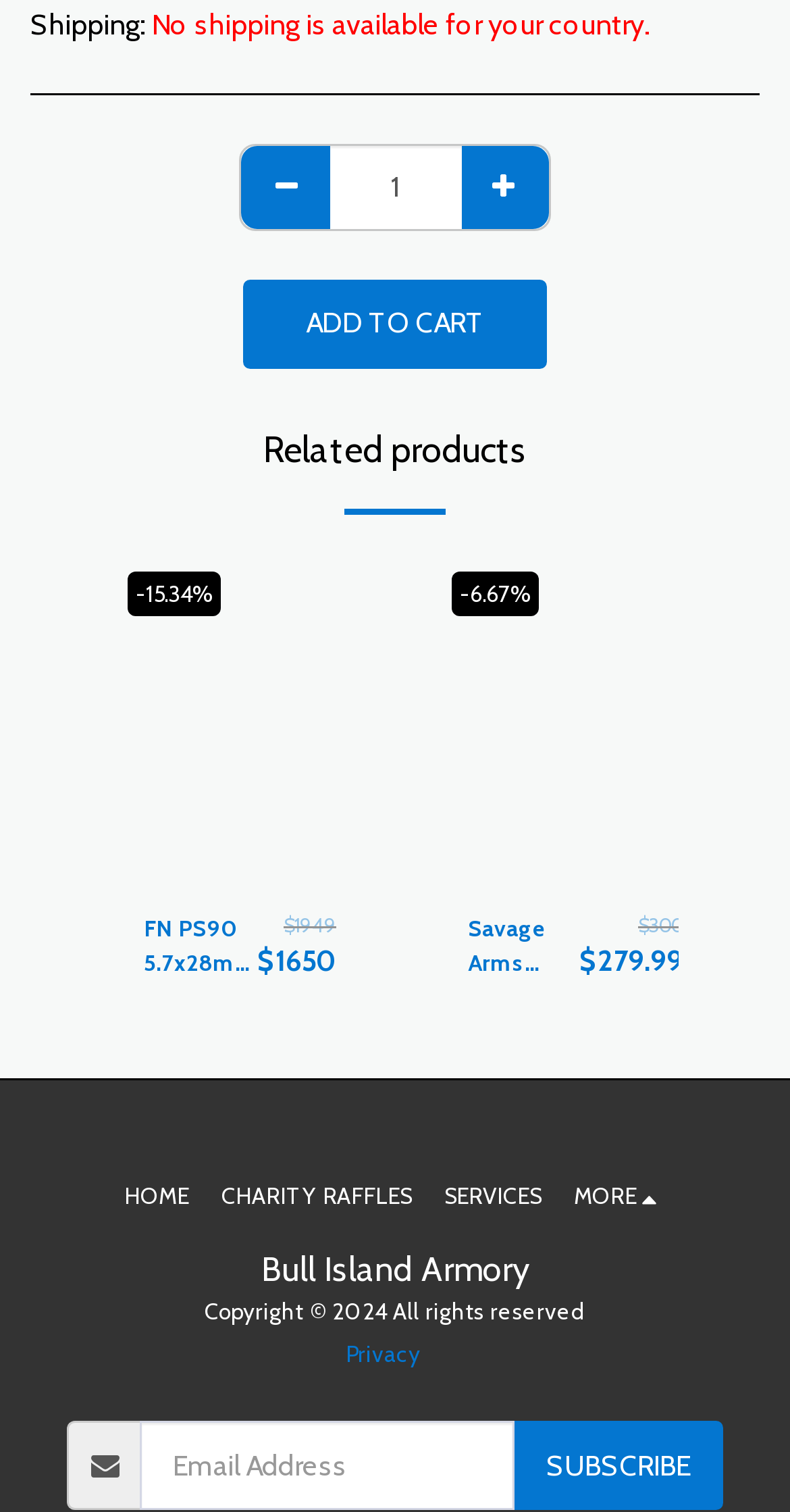Identify the bounding box for the element characterized by the following description: "Charity Raffles".

[0.281, 0.778, 0.522, 0.805]